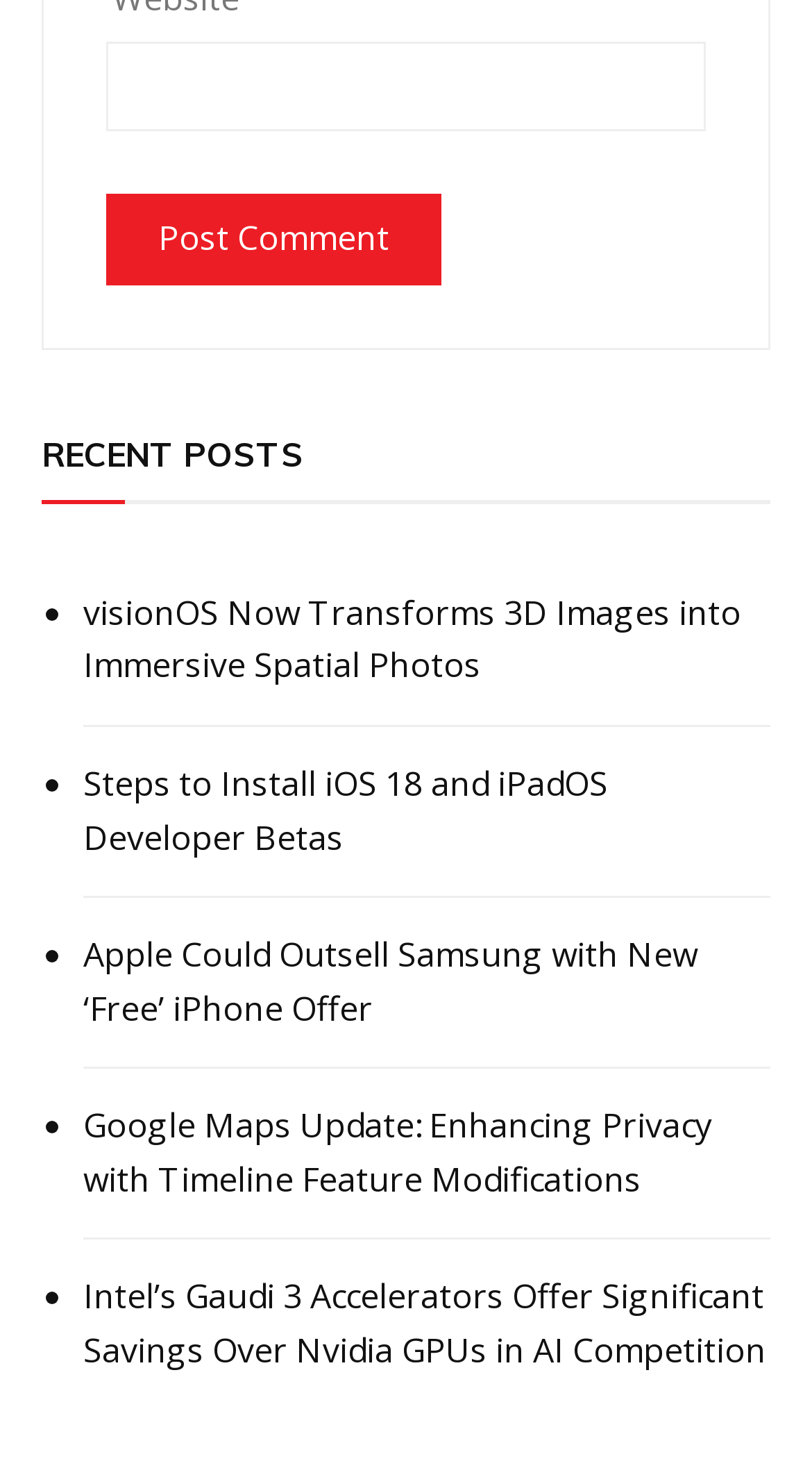Bounding box coordinates should be provided in the format (top-left x, top-left y, bottom-right x, bottom-right y) with all values between 0 and 1. Identify the bounding box for this UI element: parent_node: Website name="url"

[0.131, 0.029, 0.869, 0.09]